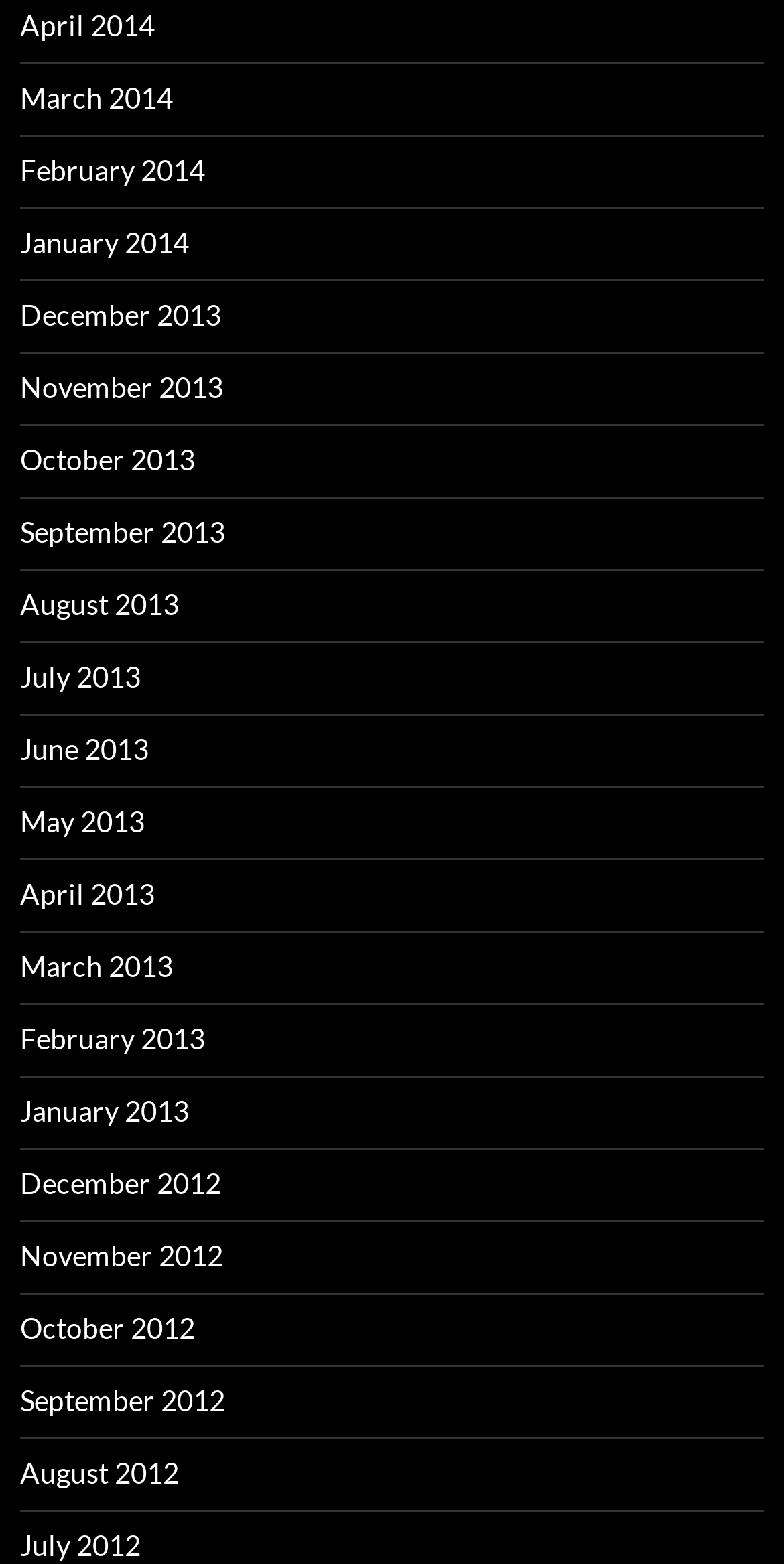How many months are listed in 2013?
Refer to the image and give a detailed response to the question.

I counted the number of links with '2013' in their text and found that there are 12 months listed in 2013, from January 2013 to December 2013.